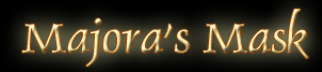Respond to the following question with a brief word or phrase:
What is the background color?

Dark